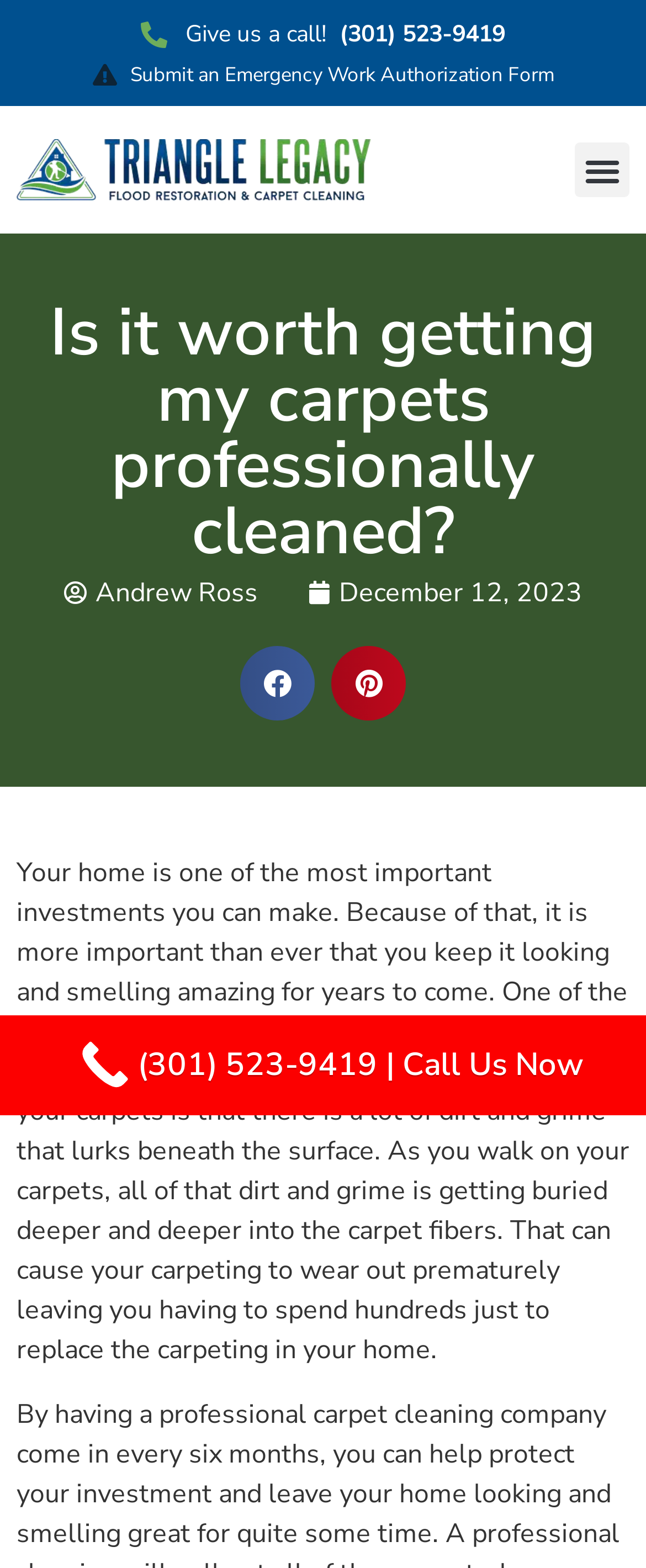Who wrote the article on carpet cleaning?
Refer to the screenshot and respond with a concise word or phrase.

Andrew Ross